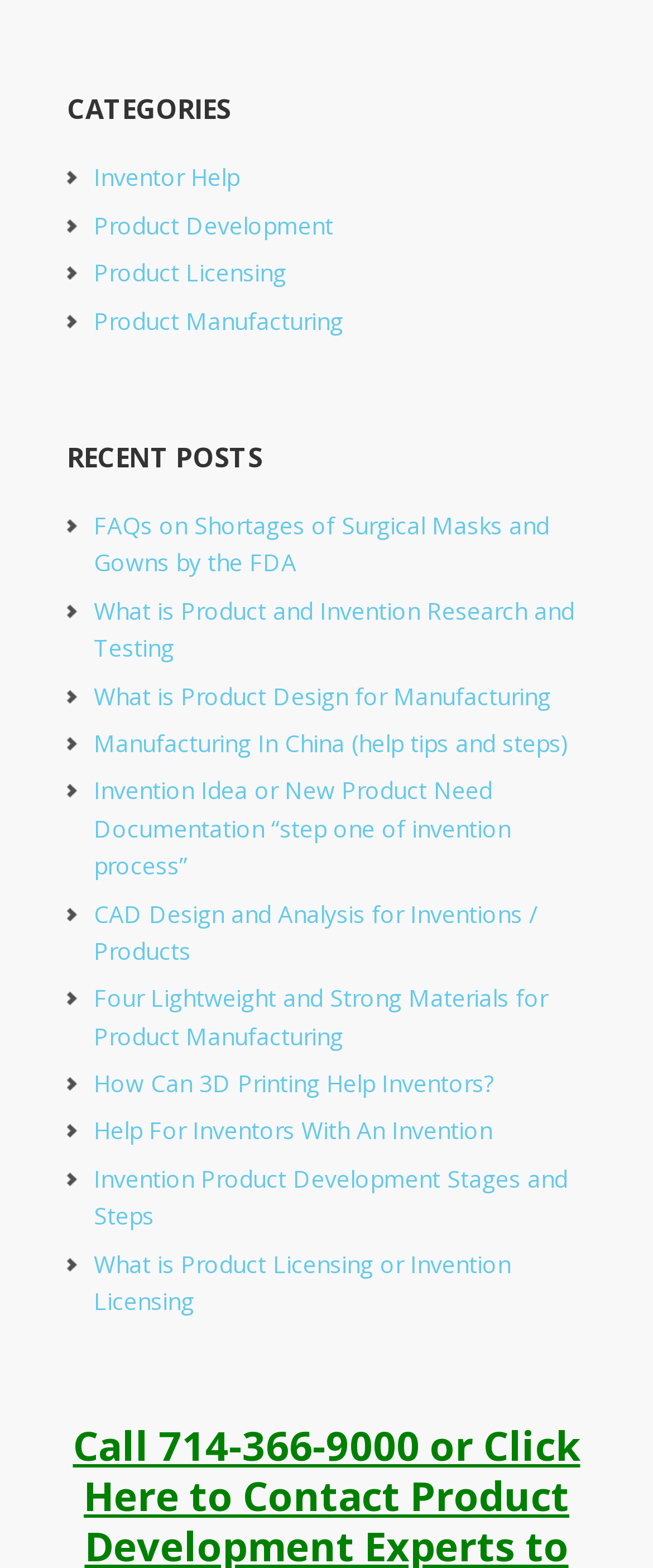Provide your answer to the question using just one word or phrase: How many posts are listed under 'RECENT POSTS'?

10